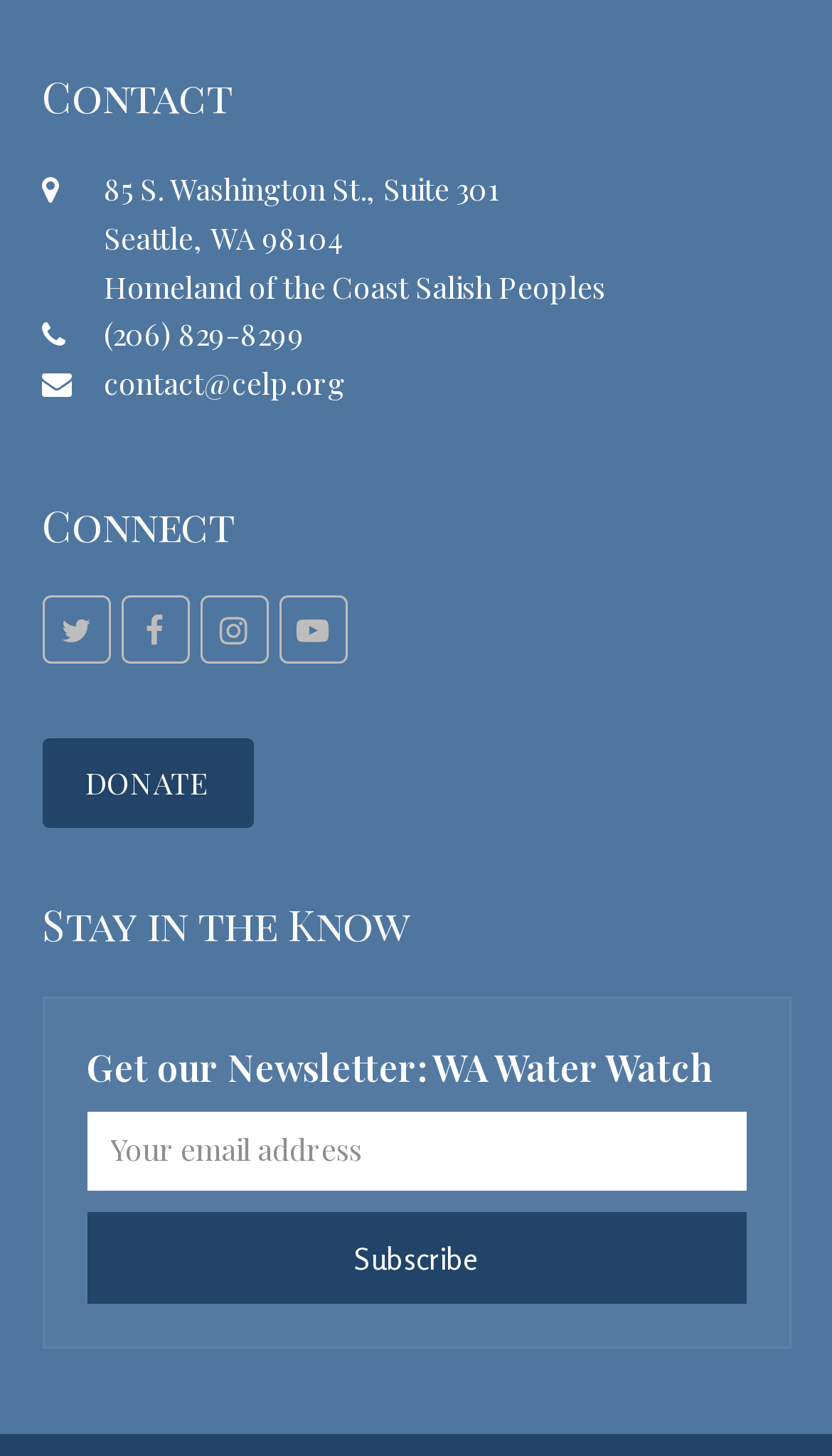What is the organization's phone number?
Based on the image, answer the question in a detailed manner.

The phone number can be found in the contact information section, which is located in the top-middle part of the webpage. It is displayed as a static text element.